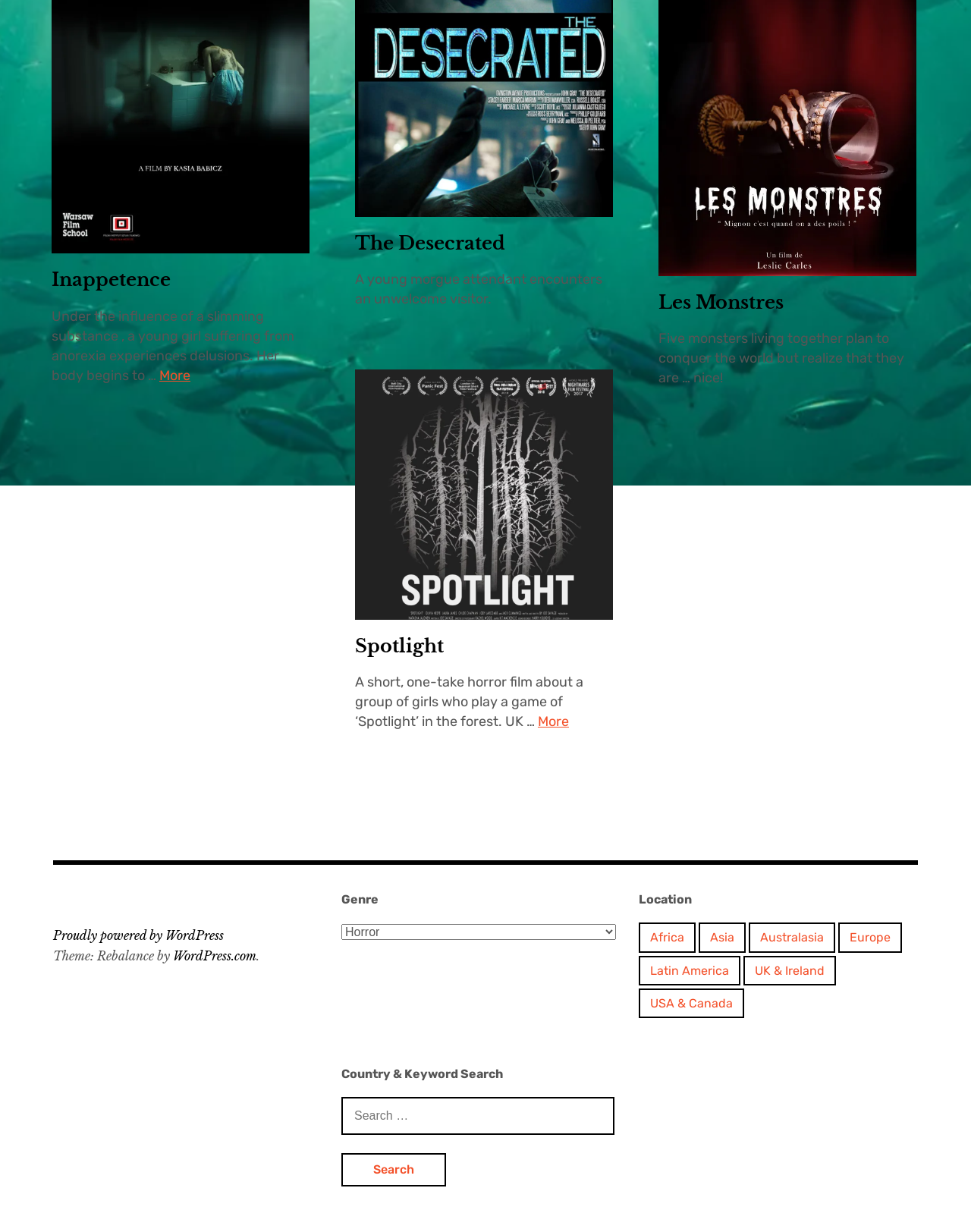Show the bounding box coordinates for the HTML element as described: "USA & Canada".

[0.658, 0.802, 0.767, 0.827]